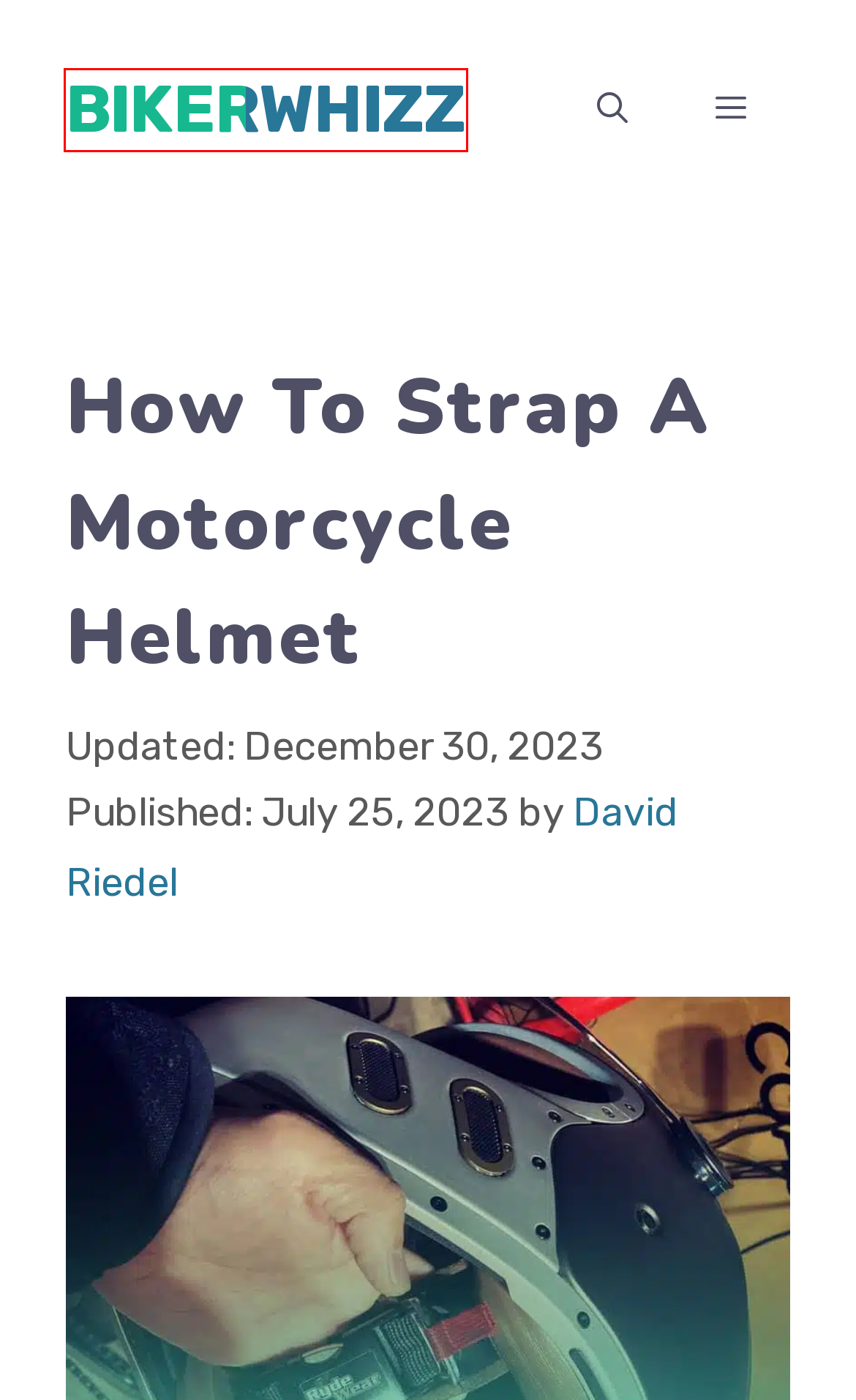Examine the screenshot of a webpage with a red bounding box around a specific UI element. Identify which webpage description best matches the new webpage that appears after clicking the element in the red bounding box. Here are the candidates:
A. Affiliate Disclosure - Bikerwhizz
B. How to Change Motorcycle Brake Pads? Step by Step Guide
C. Motorcycle Parts and Gears Review and Troubleshooting Guide - Bikerwhizz
D. Privacy Policy - Bikerwhizz
E. Motorcycle Helmets - Bikerwhizz
F. David Riedel - Bikerwhizz
G. How to Remove Motorcycle Gas Cap Without a Key - Bikerwhizz
H. How to Learn to Ride a Motorcycle Without Owning One - Bikerwhizz

C